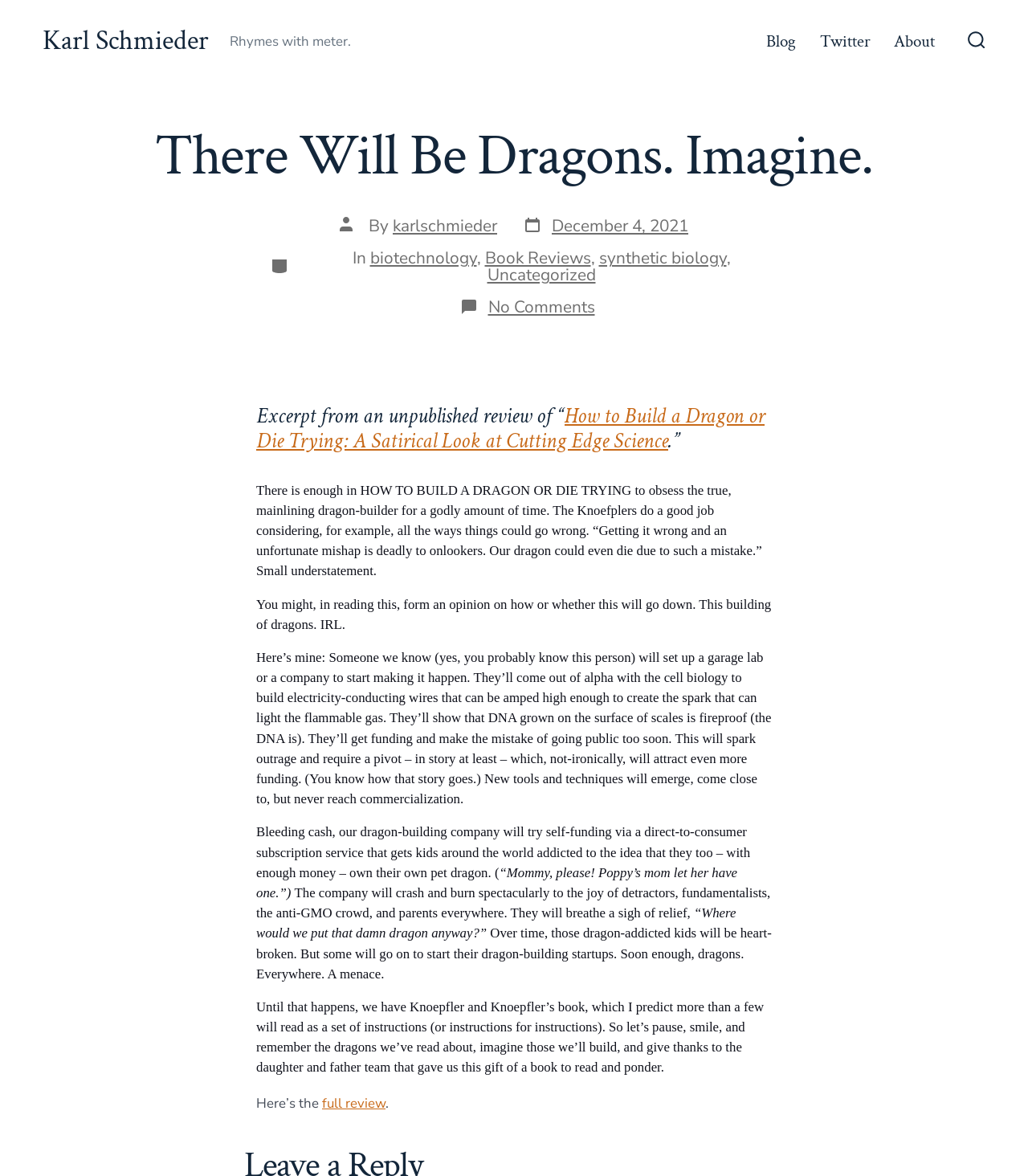What is the title of the book being reviewed?
Please answer the question with as much detail and depth as you can.

The title of the book being reviewed can be determined by looking at the link 'How to Build a Dragon or Die Trying: A Satirical Look at Cutting Edge Science' which is located within the article section of the webpage. This link is likely the title of the book, as it is a common convention in book reviews to provide a link to the book being reviewed.